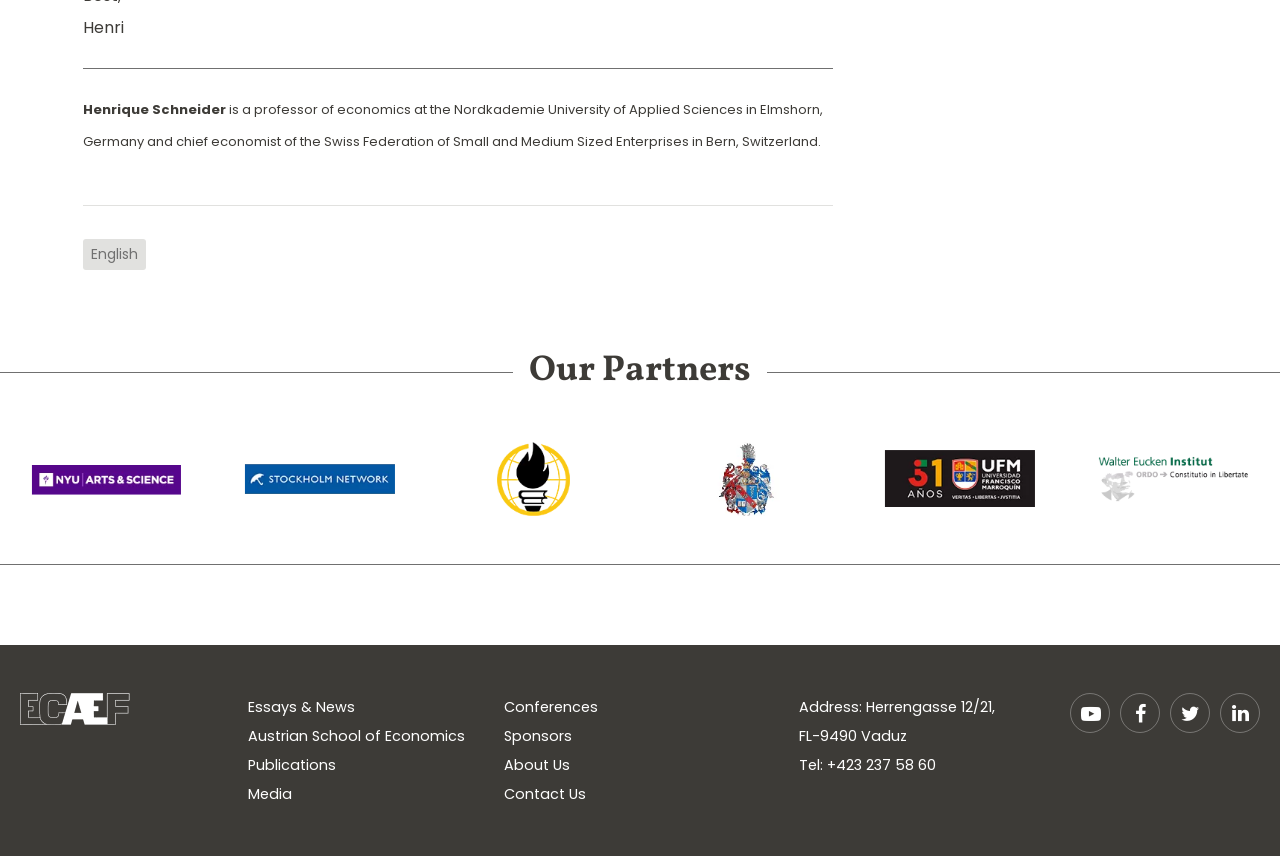Point out the bounding box coordinates of the section to click in order to follow this instruction: "View the contact information".

[0.624, 0.815, 0.777, 0.838]